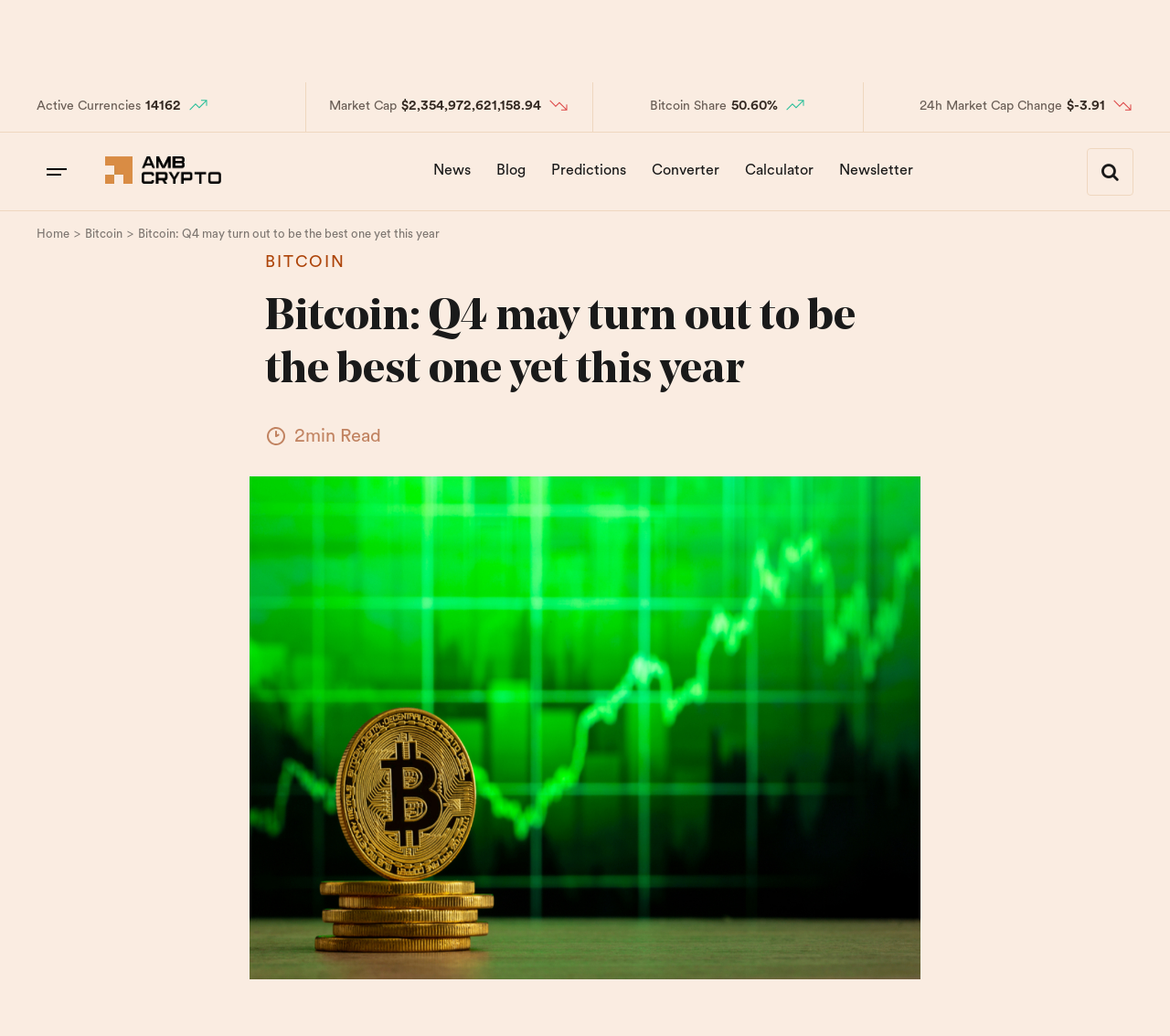Kindly determine the bounding box coordinates for the area that needs to be clicked to execute this instruction: "Visit the Bitcoin page".

[0.073, 0.218, 0.105, 0.233]